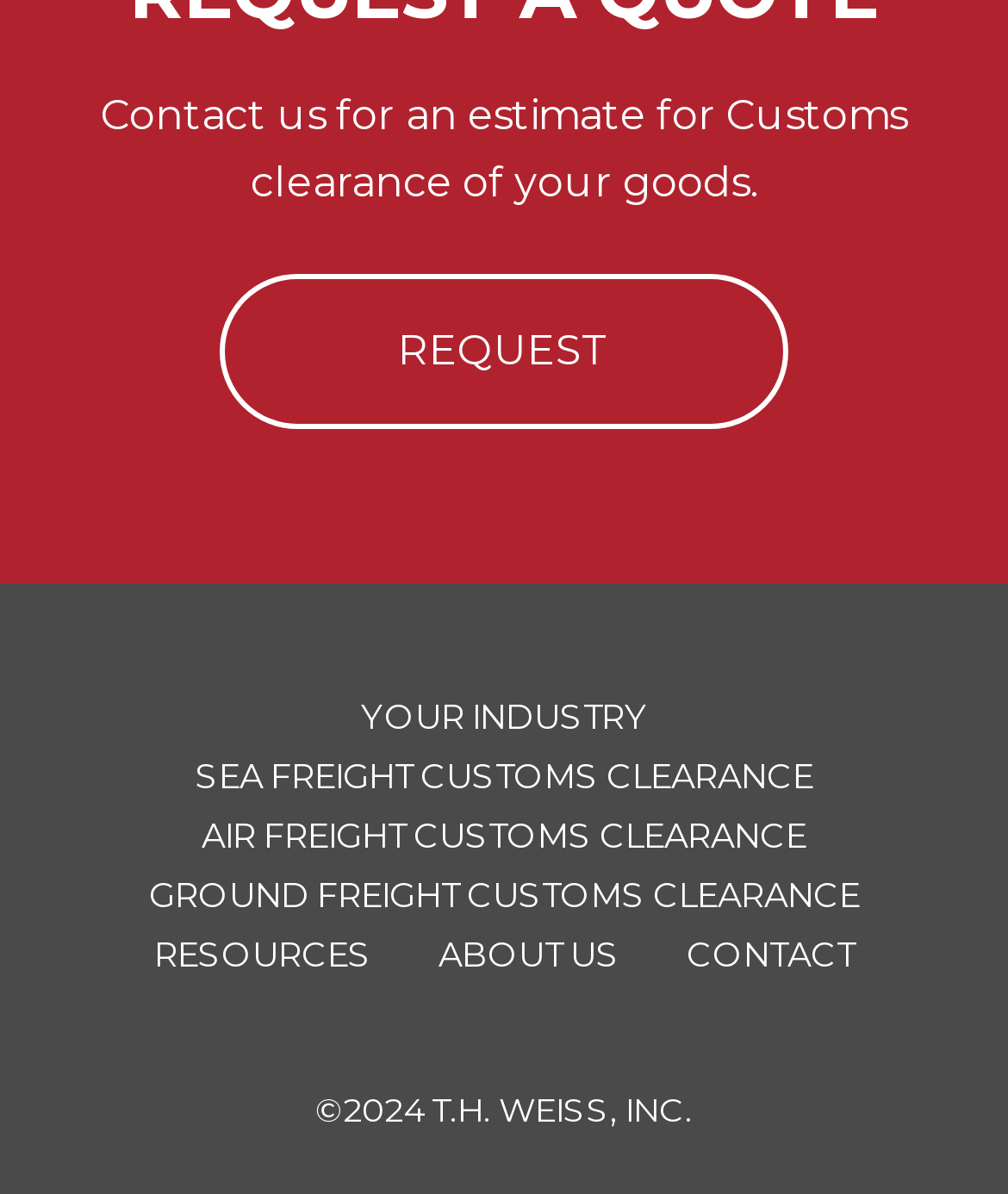Predict the bounding box of the UI element based on this description: "Ground Freight Customs Clearance".

[0.147, 0.735, 0.853, 0.764]